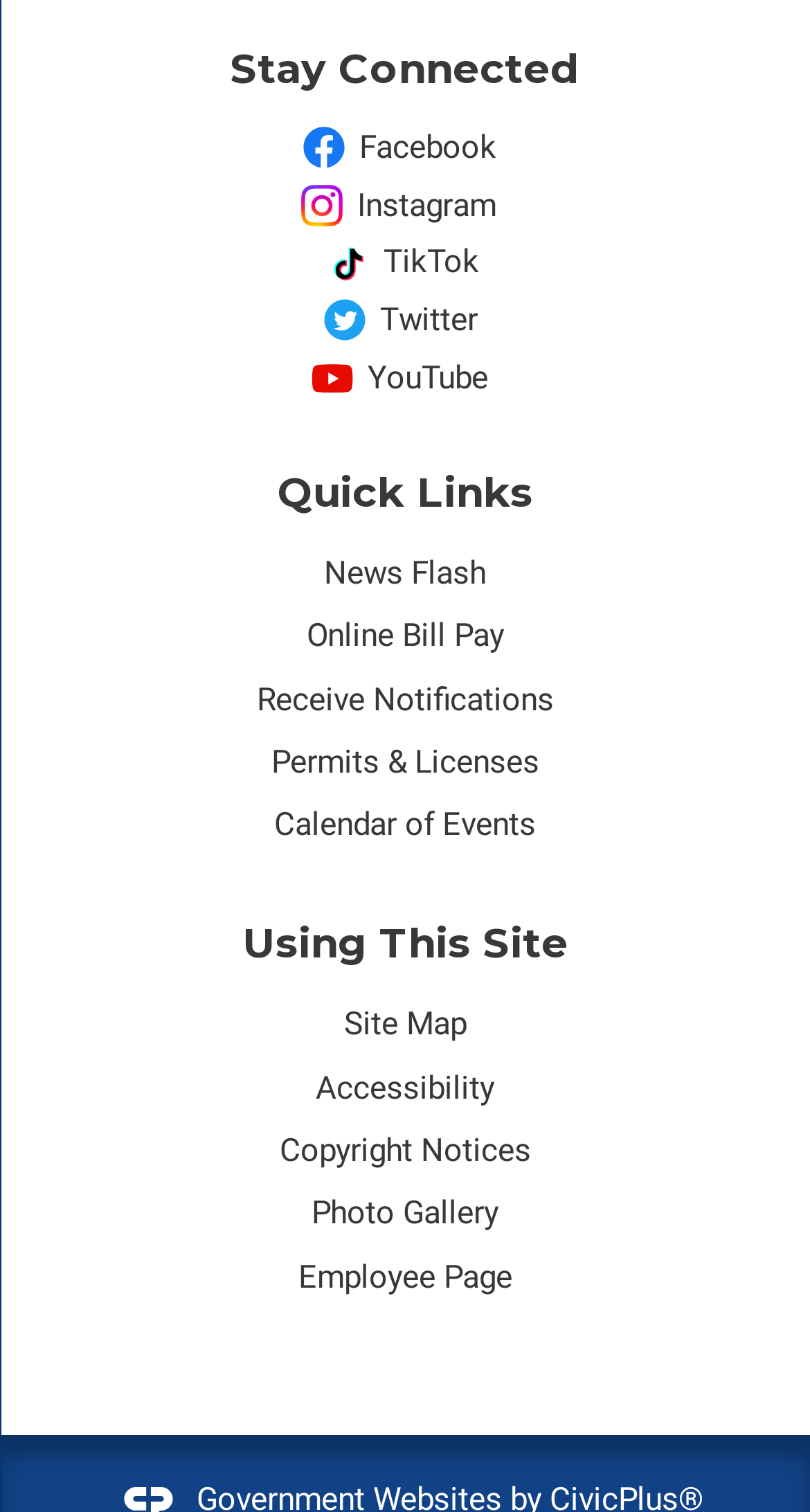Find the bounding box coordinates of the element's region that should be clicked in order to follow the given instruction: "Check Employee Page". The coordinates should consist of four float numbers between 0 and 1, i.e., [left, top, right, bottom].

[0.368, 0.832, 0.632, 0.857]